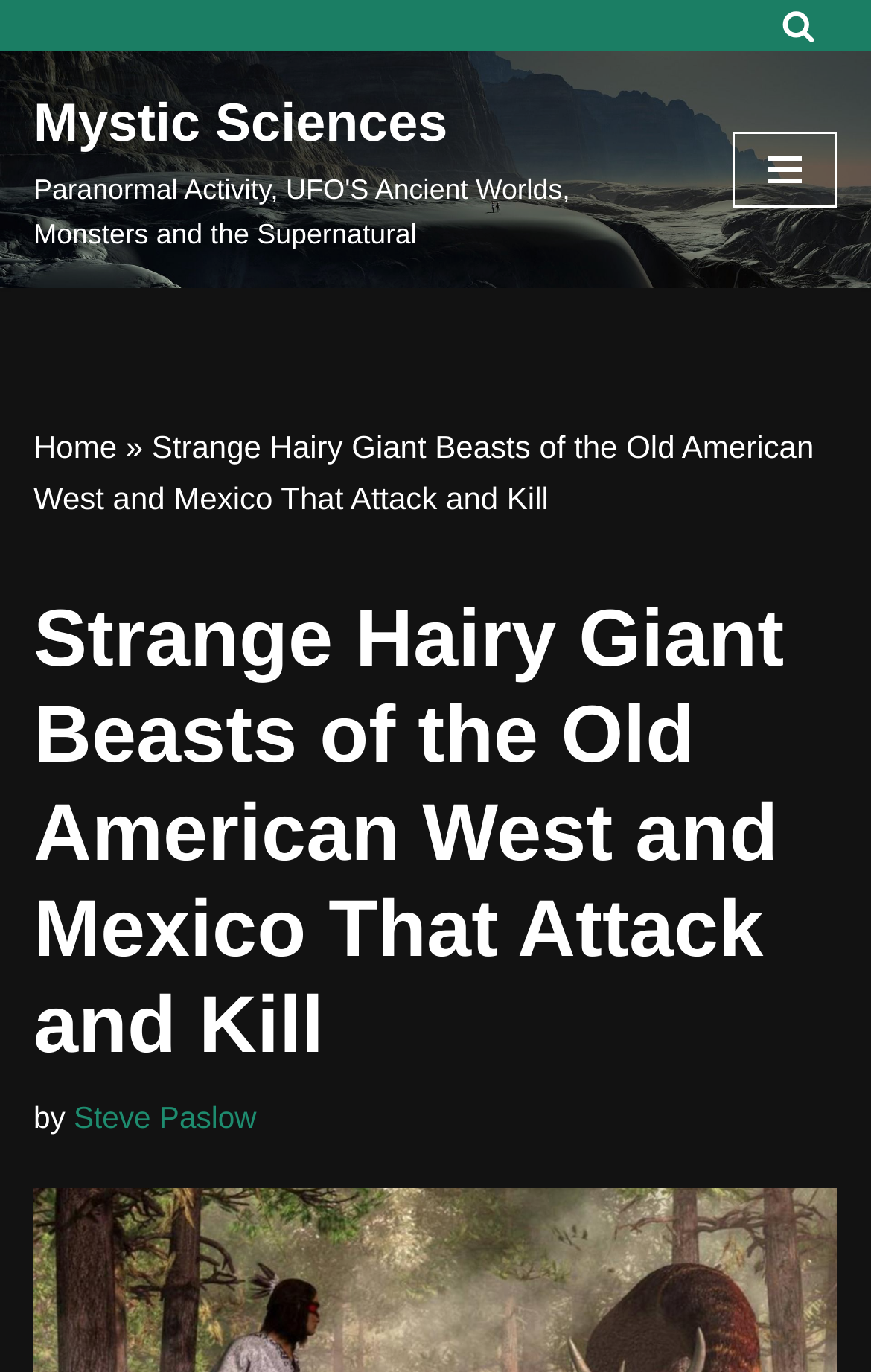Give a one-word or short-phrase answer to the following question: 
What is the function of the 'Navigation Menu' button?

Expand menu